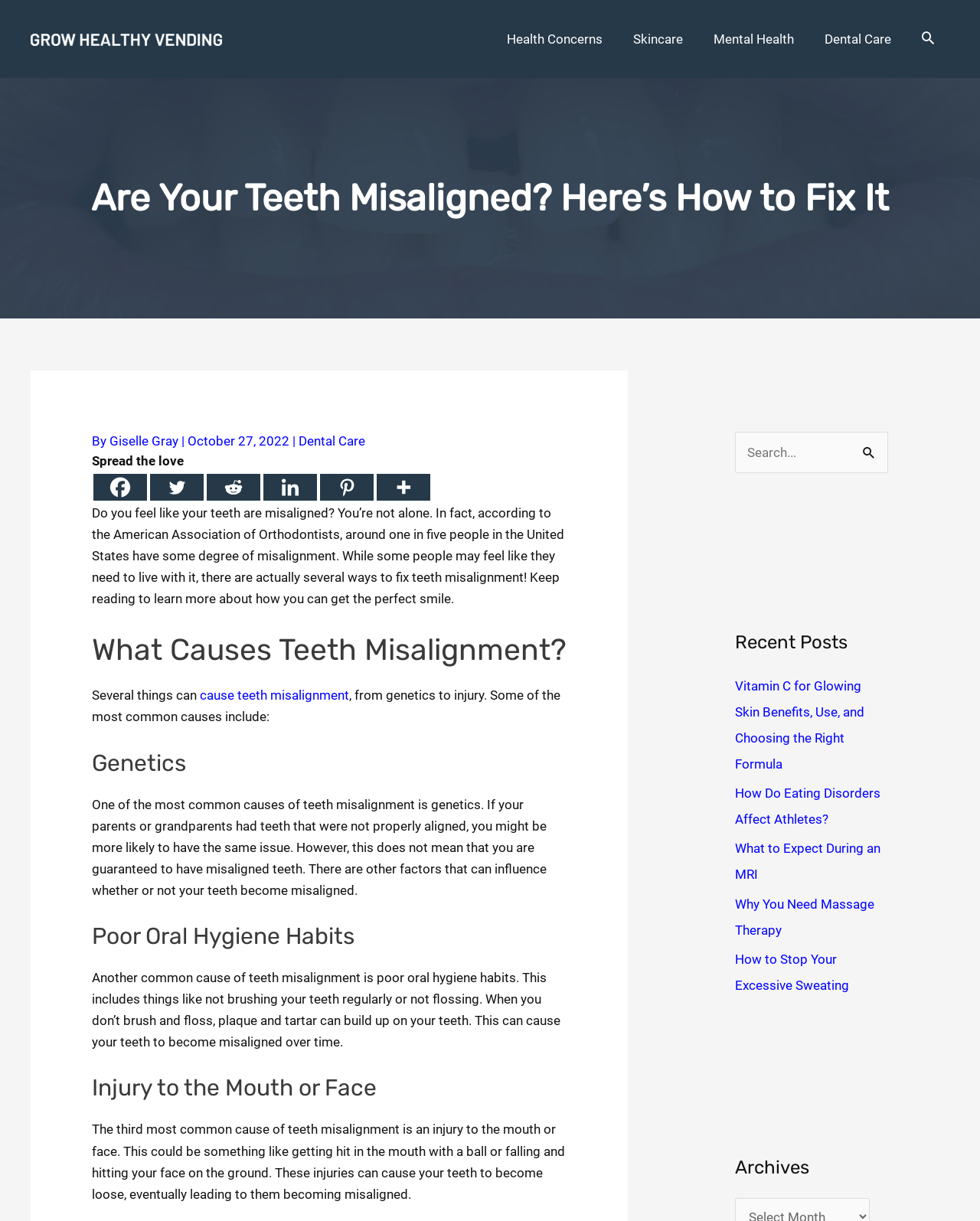Summarize the webpage in an elaborate manner.

This webpage is about teeth misalignment, its causes, and how to fix it. At the top, there is a header logo on the left and a navigation menu on the right with links to different health-related topics. Below the navigation menu, there is a search icon link on the right.

The main content of the webpage is divided into sections. The first section has a heading "Are Your Teeth Misaligned? Here’s How to Fix It" and includes the author's name, date, and social media links. Below this, there is a paragraph of text that introduces the topic of teeth misalignment and its prevalence.

The next section is about the causes of teeth misalignment, with headings and paragraphs discussing genetics, poor oral hygiene habits, and injury to the mouth or face. Each section provides detailed information about the specific cause.

On the right side of the webpage, there are two complementary sections. The top one has a search box with a label "Search for:" and a search button. The bottom one has a heading "Recent Posts" and lists five links to recent articles on various health-related topics, including skincare, eating disorders, and massage therapy. Below this, there is a heading "Archives" but no further content is provided.

Overall, the webpage provides informative content about teeth misalignment, its causes, and how to fix it, along with some additional resources and links to related topics.